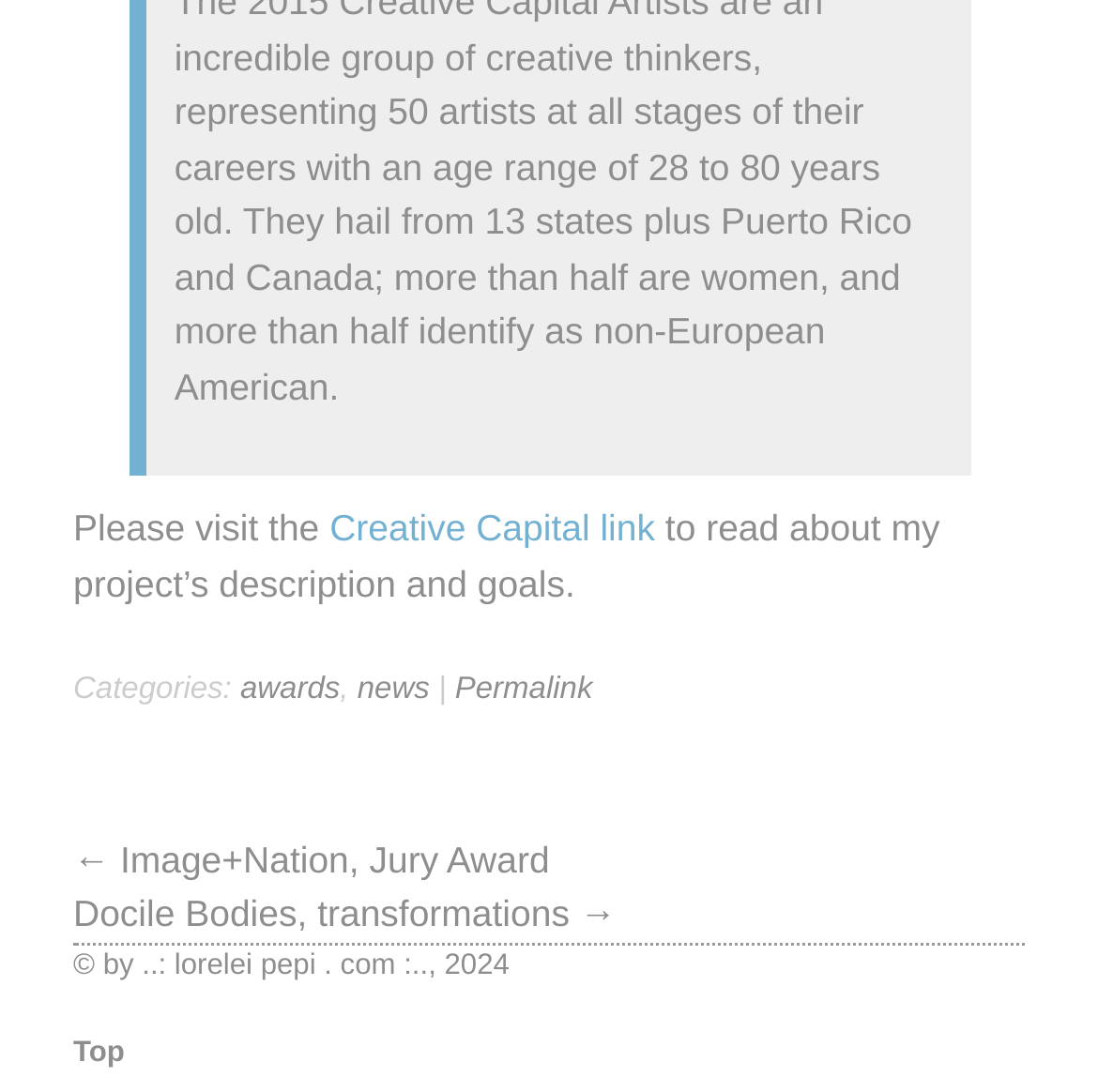Could you provide the bounding box coordinates for the portion of the screen to click to complete this instruction: "go to awards"?

[0.219, 0.616, 0.31, 0.647]